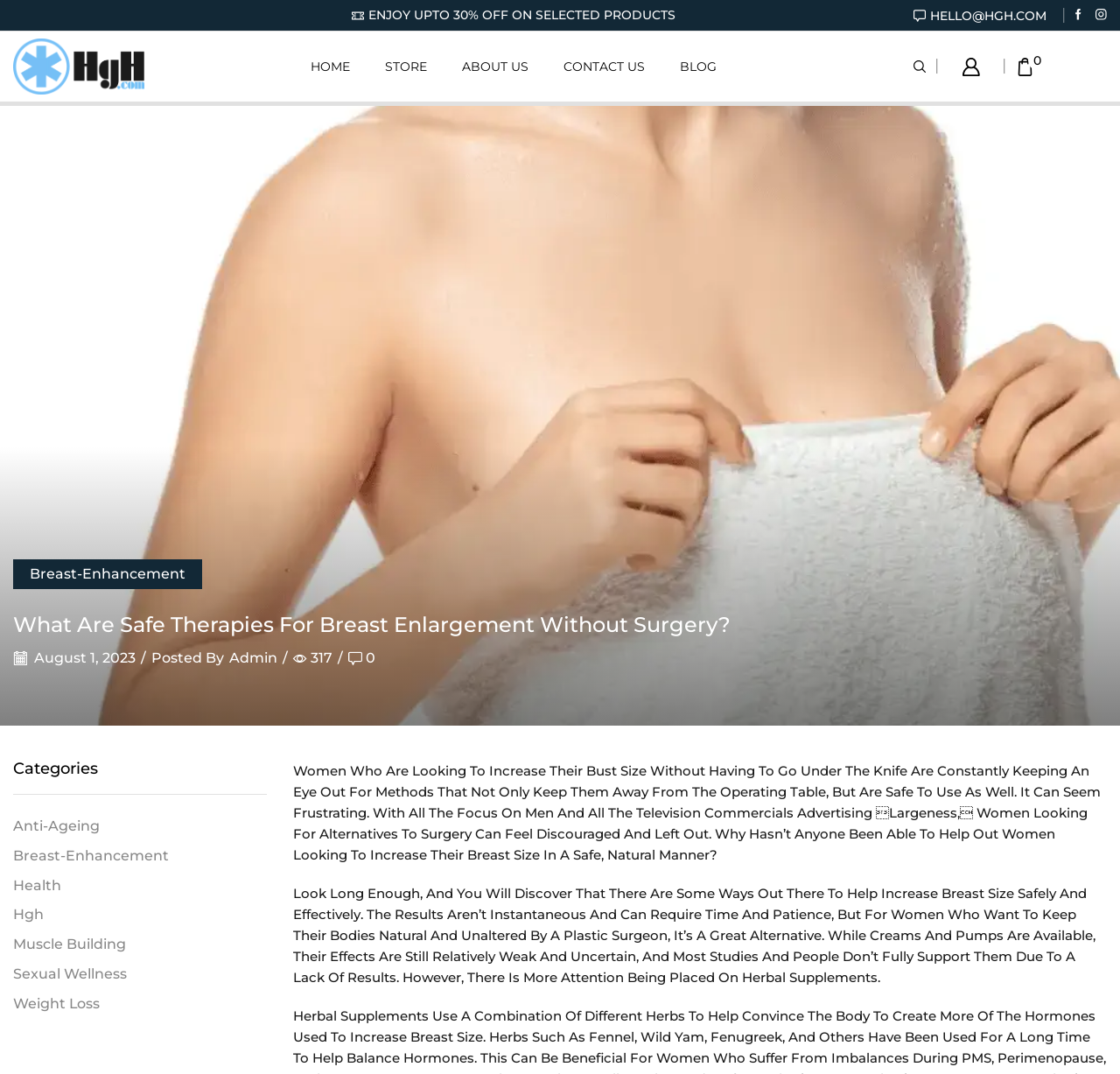Please find the top heading of the webpage and generate its text.

What Are Safe Therapies For Breast Enlargement Without Surgery?